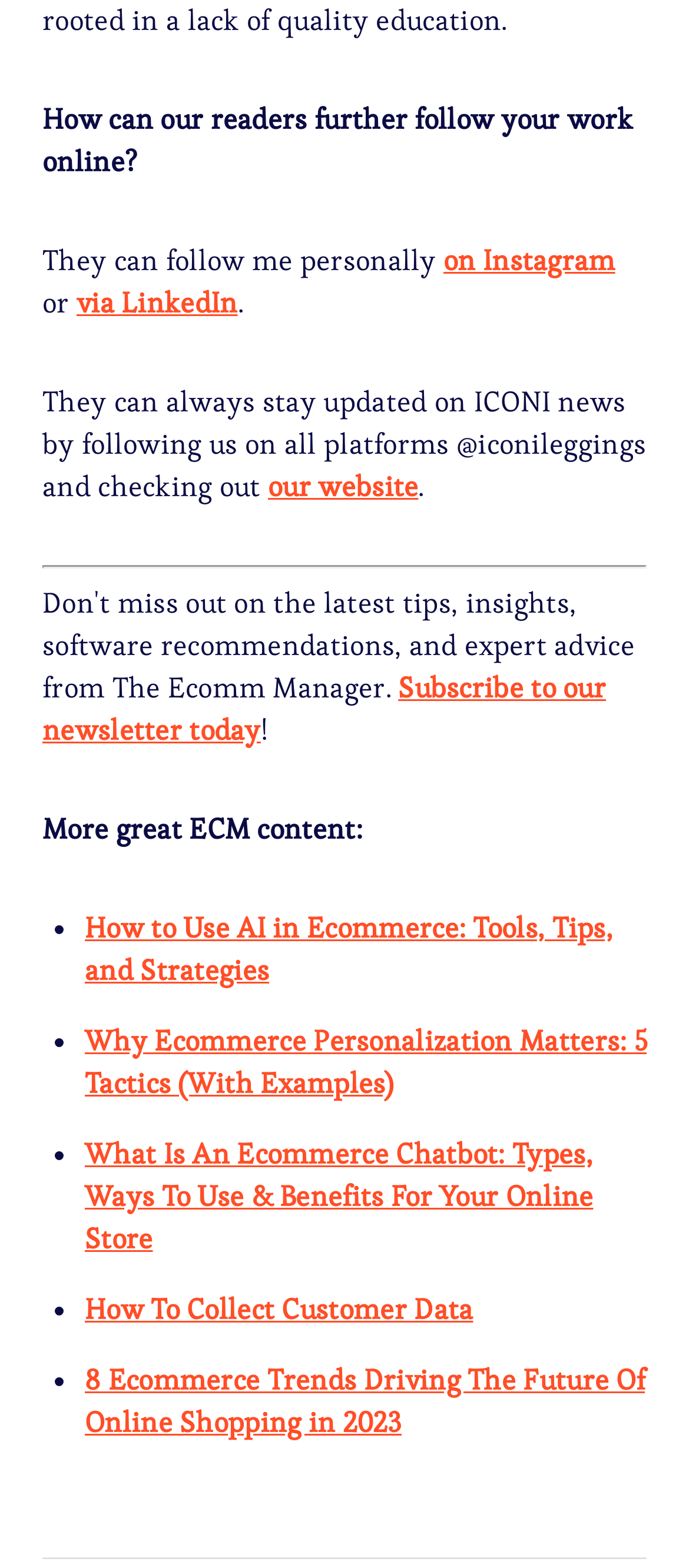Determine the bounding box coordinates of the element's region needed to click to follow the instruction: "Learn about Ecommerce Trends in 2023". Provide these coordinates as four float numbers between 0 and 1, formatted as [left, top, right, bottom].

[0.123, 0.869, 0.936, 0.919]